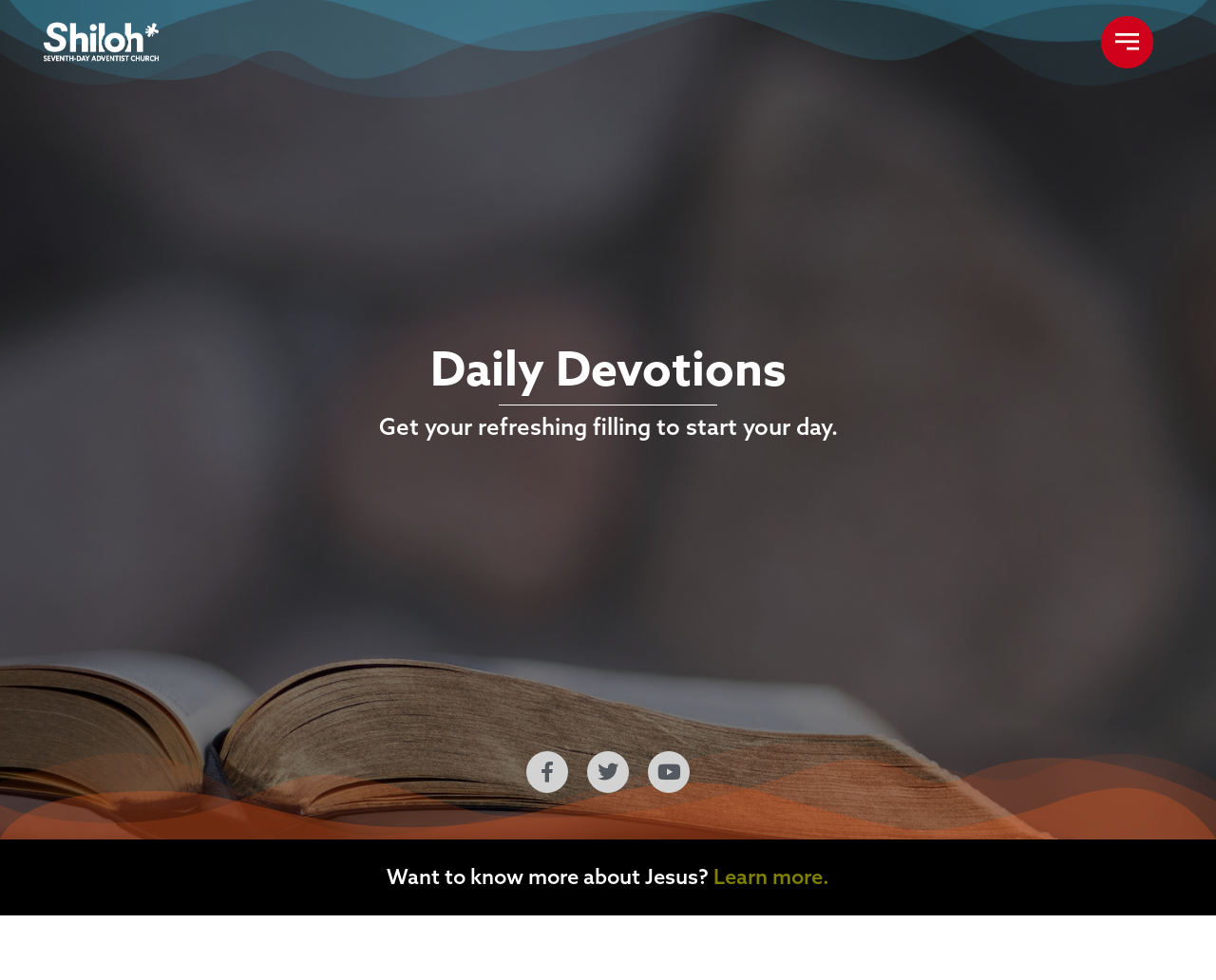Using the image as a reference, answer the following question in as much detail as possible:
What is the call-to-action for learning about Jesus?

I found a static text element that asks 'Want to know more about Jesus?' and a link element next to it with the text 'Learn more.'. This suggests that the call-to-action is to click the 'Learn more.' link to learn about Jesus.